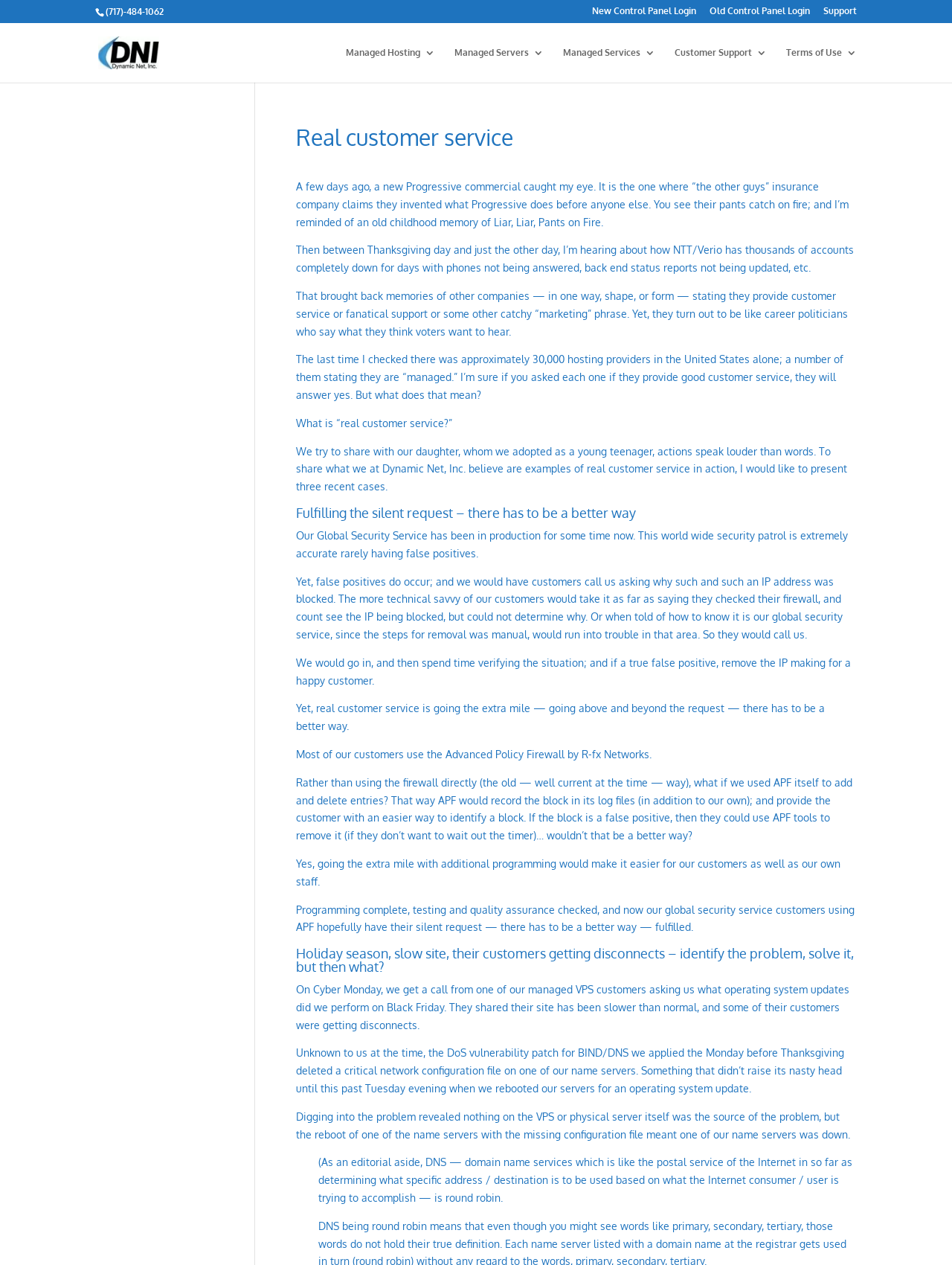Locate the coordinates of the bounding box for the clickable region that fulfills this instruction: "View the 'Delusions of Gender' post".

None